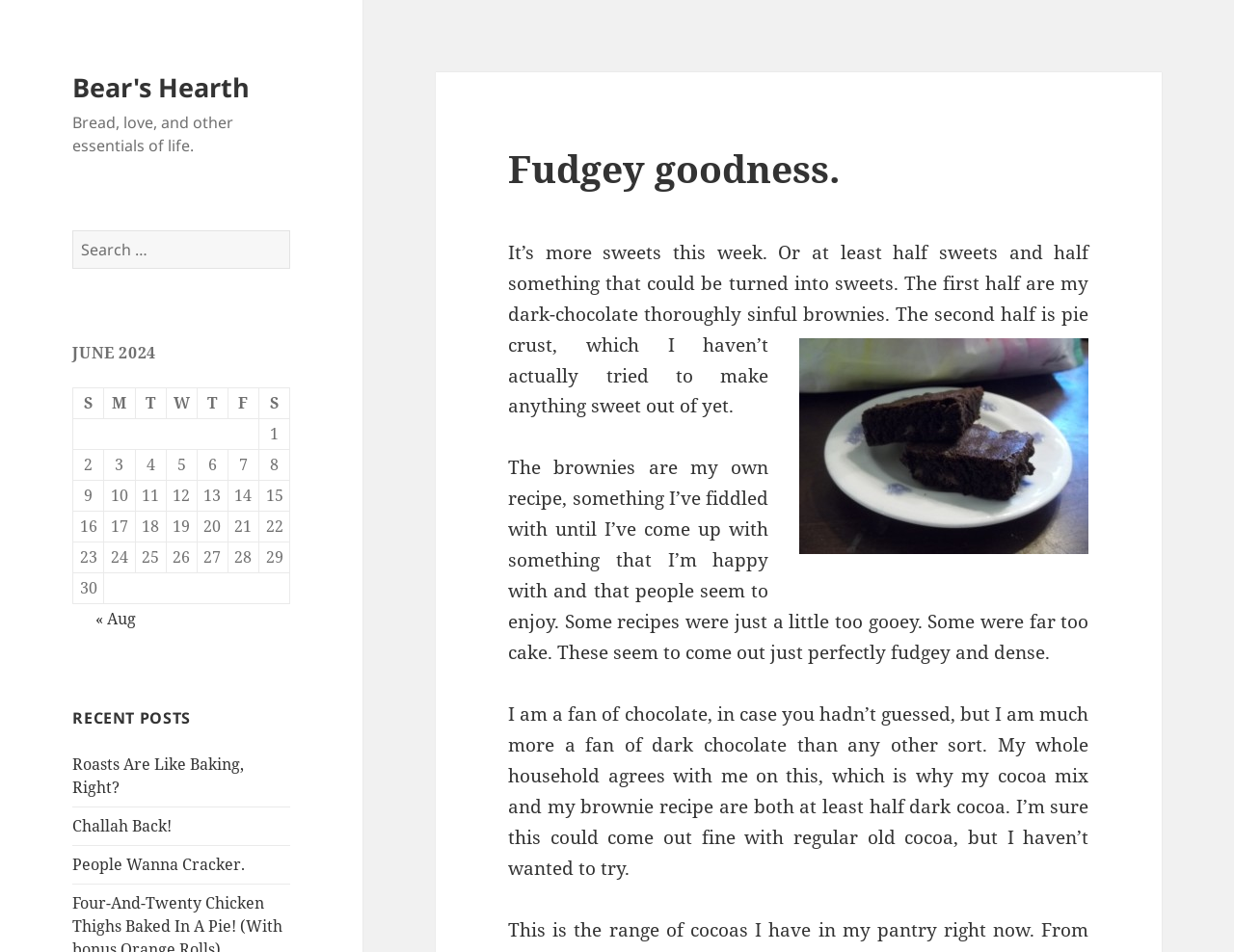What is the name of the website?
Using the information from the image, answer the question thoroughly.

The name of the website can be found in the link element with the text 'Bear's Hearth' at the top of the webpage.